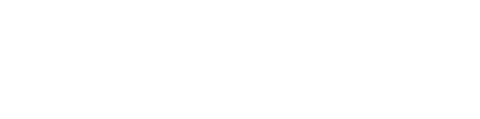Please provide a comprehensive answer to the question below using the information from the image: What is the purpose of the theme's design?

According to the caption, the theme's modern and appealing aesthetic is aimed at enhancing user engagement in the online grocery shopping experience, which suggests that the design is intended to create a positive and interactive user experience.